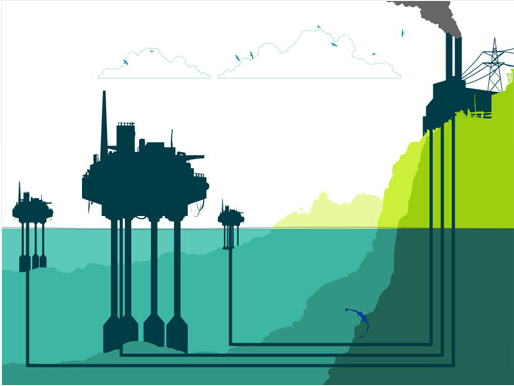Offer a detailed account of the various components present in the image.

This image represents an artistic illustration related to ocean ecology, showcasing the intricate relationship between maritime structures and the ocean environment. Prominent in the foreground are silhouettes of oil rigs, which signify the extraction of resources from the ocean floor. Beneath the waterline, fluid lines symbolize the interconnectedness of human activities and marine ecosystems, suggesting how our decisions impact ocean health. 

Above, the sky is dotted with stylized clouds and birds, echoing themes of natural life and environmental awareness. This visual is likely part of the "Your Ocean" installation at the National Maritime Museum, designed to educate visitors on how their daily lives interact with and influence oceanic ecology. The exhibit includes a large back-projected display alongside a touchscreen for user interaction, encouraging reflection on the ecological footprint of individual choices.